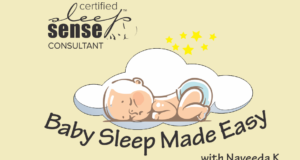Respond concisely with one word or phrase to the following query:
What is the profession of Naveeda K.?

Certified Sleep Sense Consultant